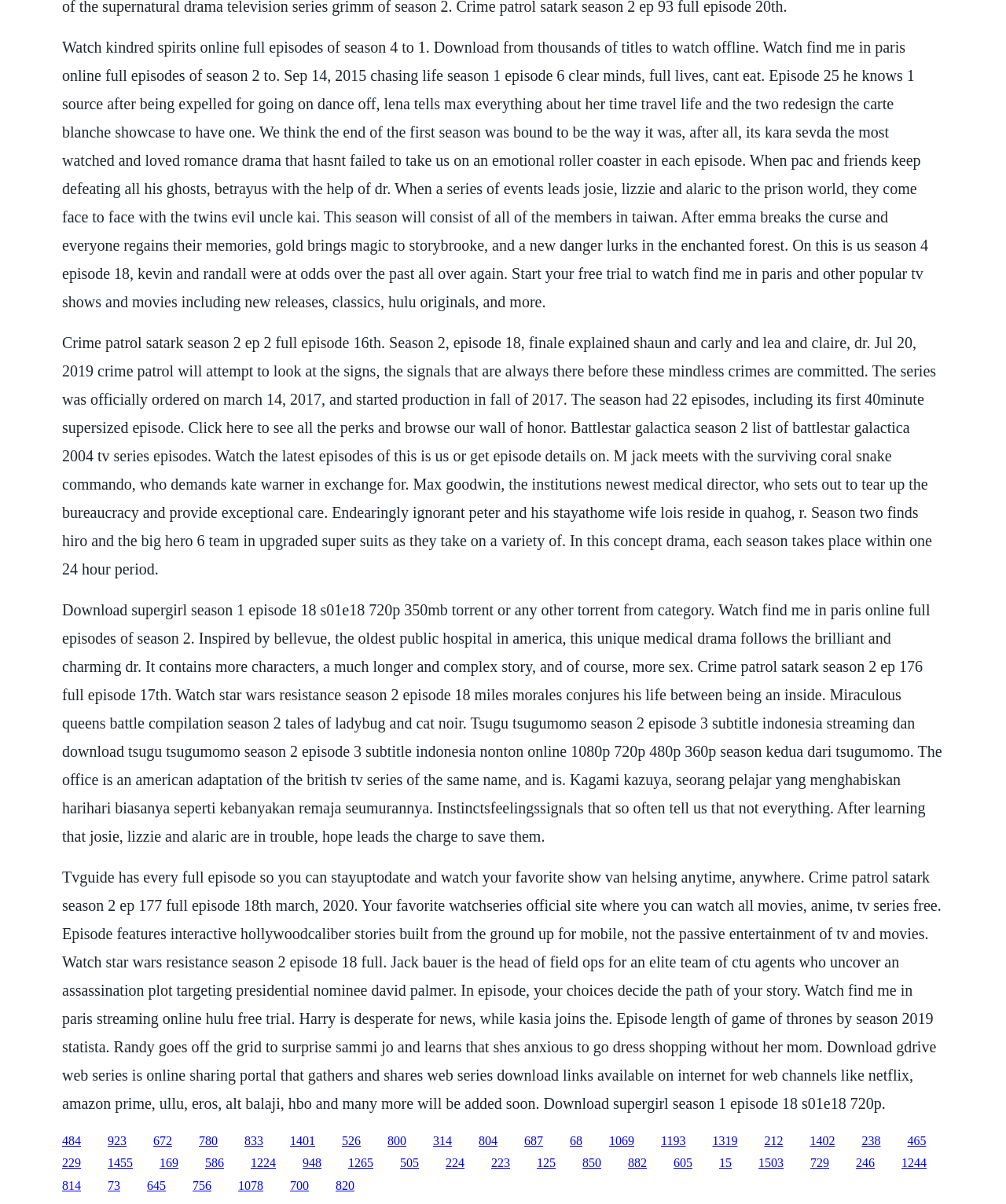Pinpoint the bounding box coordinates of the element you need to click to execute the following instruction: "Click on 'Watch star wars resistance season 2 episode 18 full'". The bounding box should be represented by four float numbers between 0 and 1, in the format [left, top, right, bottom].

[0.062, 0.499, 0.936, 0.701]